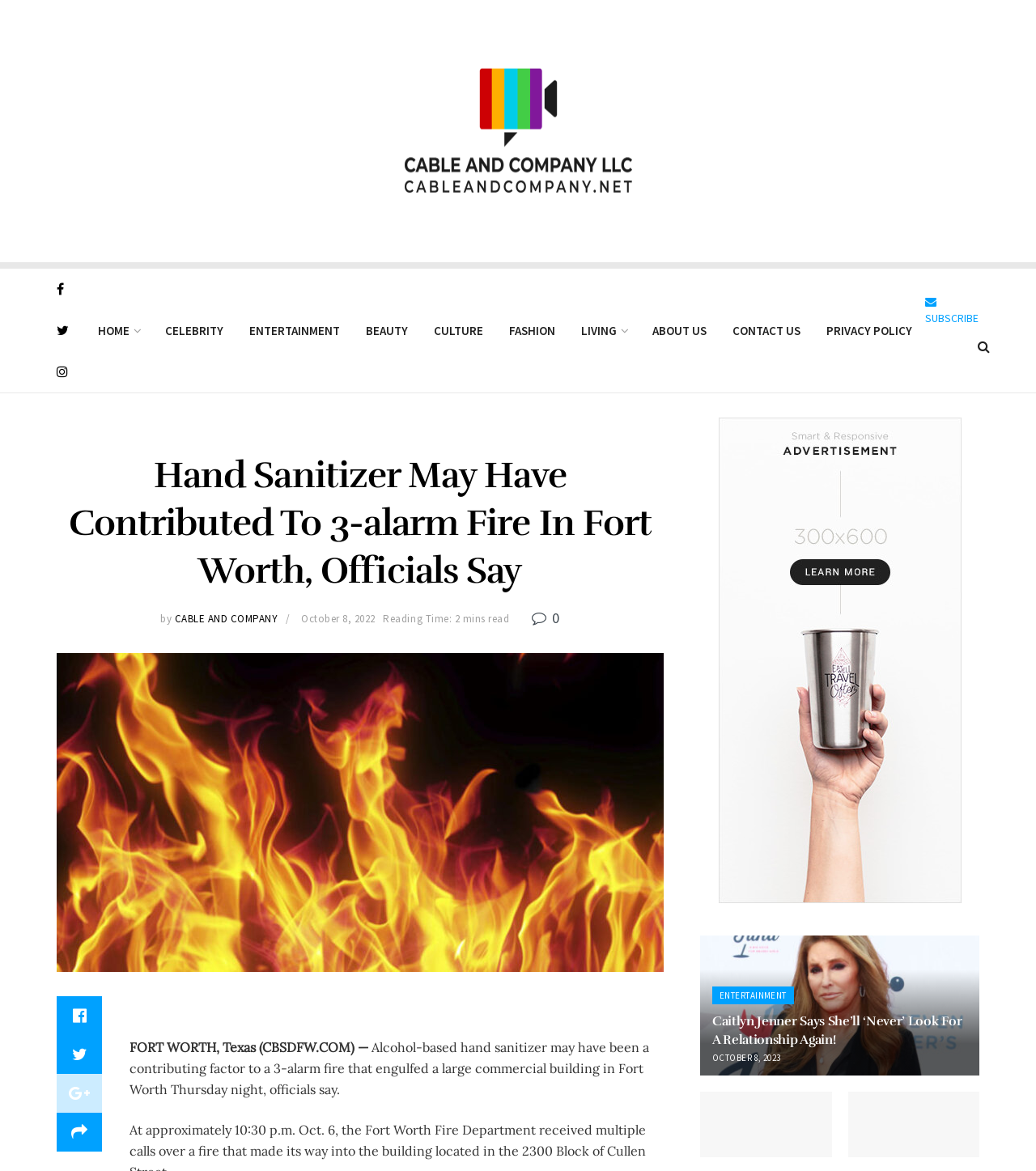Find the bounding box coordinates of the area that needs to be clicked in order to achieve the following instruction: "Read the article about Amazon Fire Phone Failure". The coordinates should be specified as four float numbers between 0 and 1, i.e., [left, top, right, bottom].

None